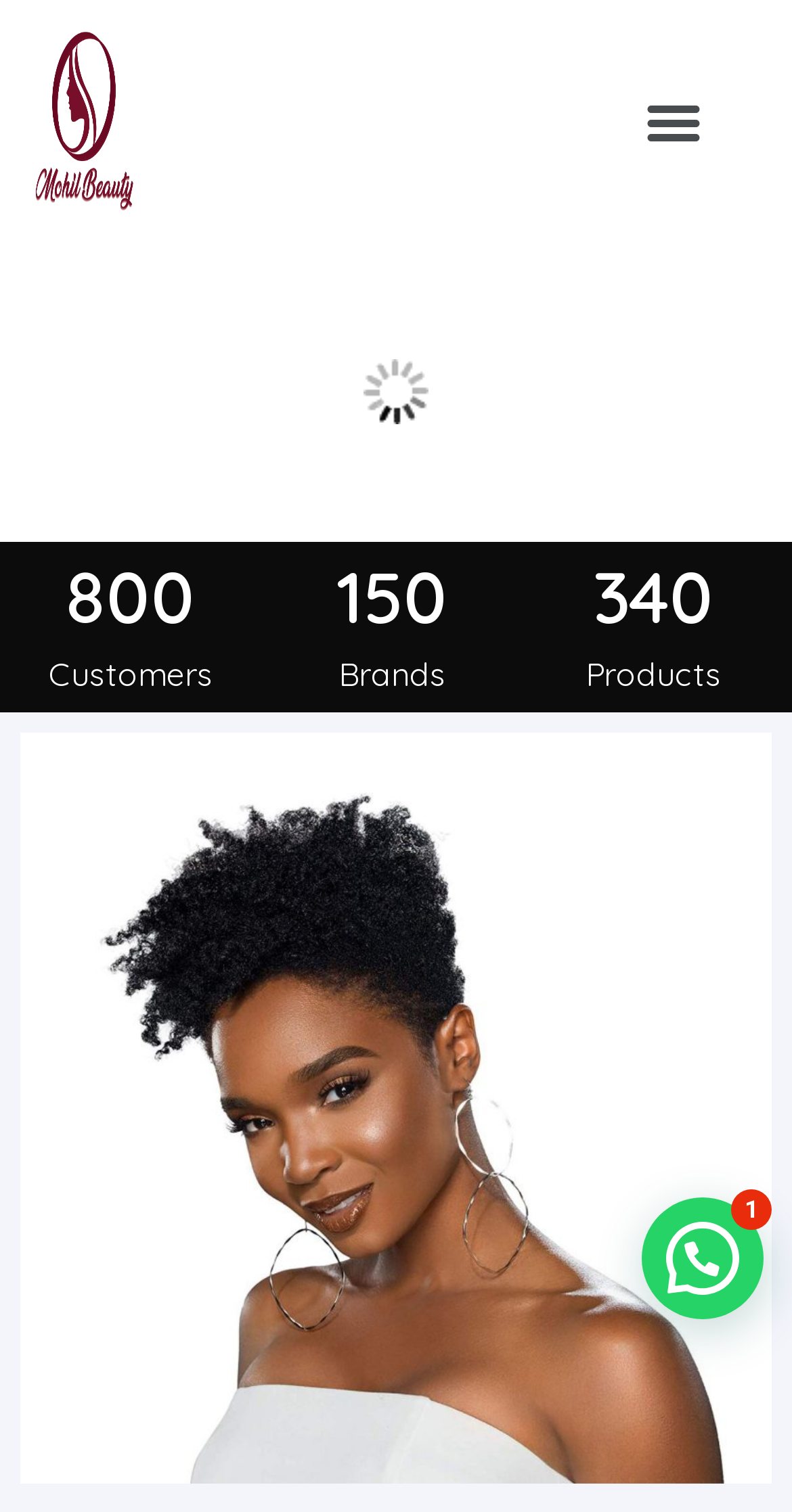What is the purpose of the 'Need Help?' section?
Please give a detailed and elaborate answer to the question.

The 'Need Help?' section is likely intended to provide assistance or support to users, as indicated by the static text 'Need Help?'.